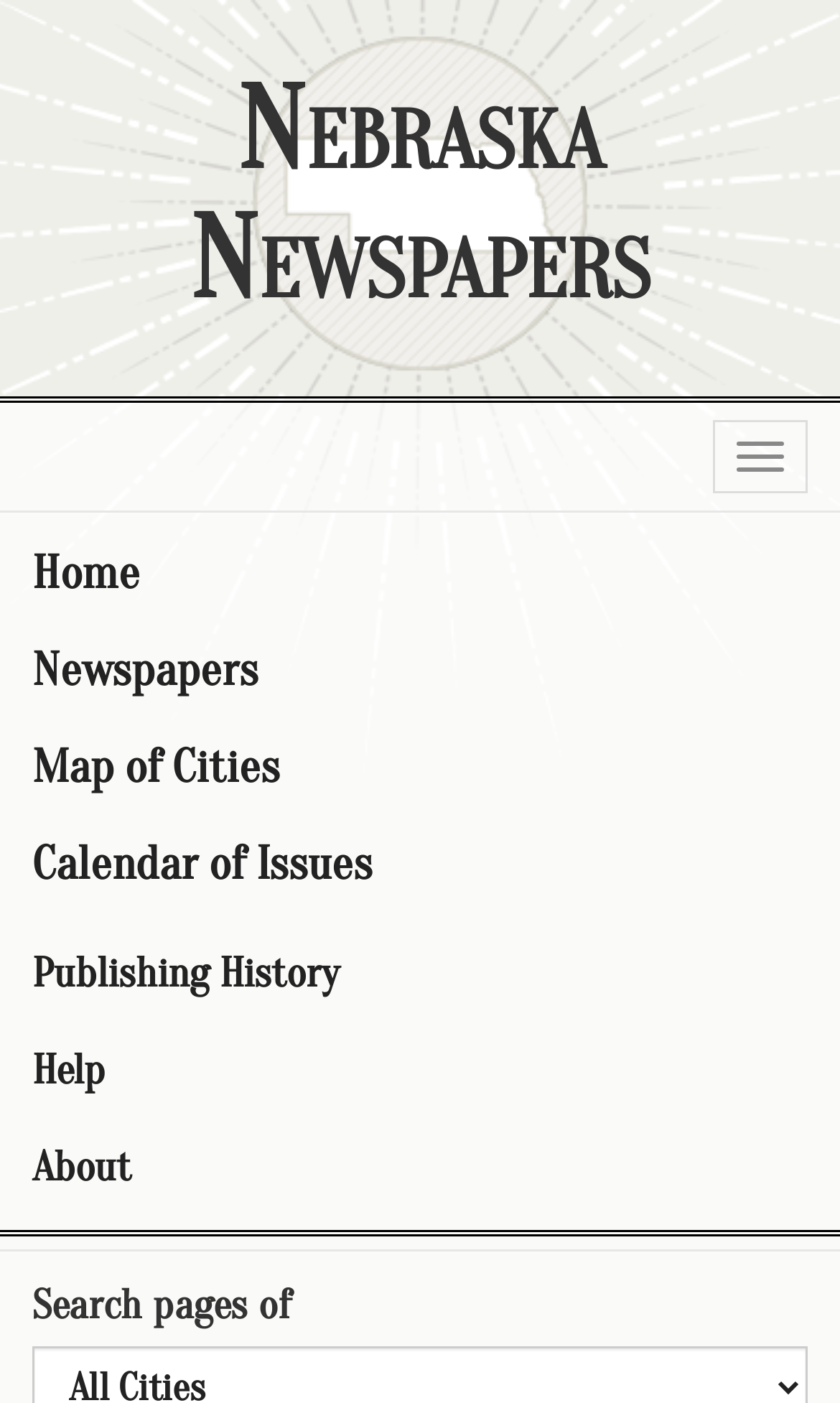Determine the bounding box coordinates in the format (top-left x, top-left y, bottom-right x, bottom-right y). Ensure all values are floating point numbers between 0 and 1. Identify the bounding box of the UI element described by: About

[0.0, 0.798, 1.0, 0.868]